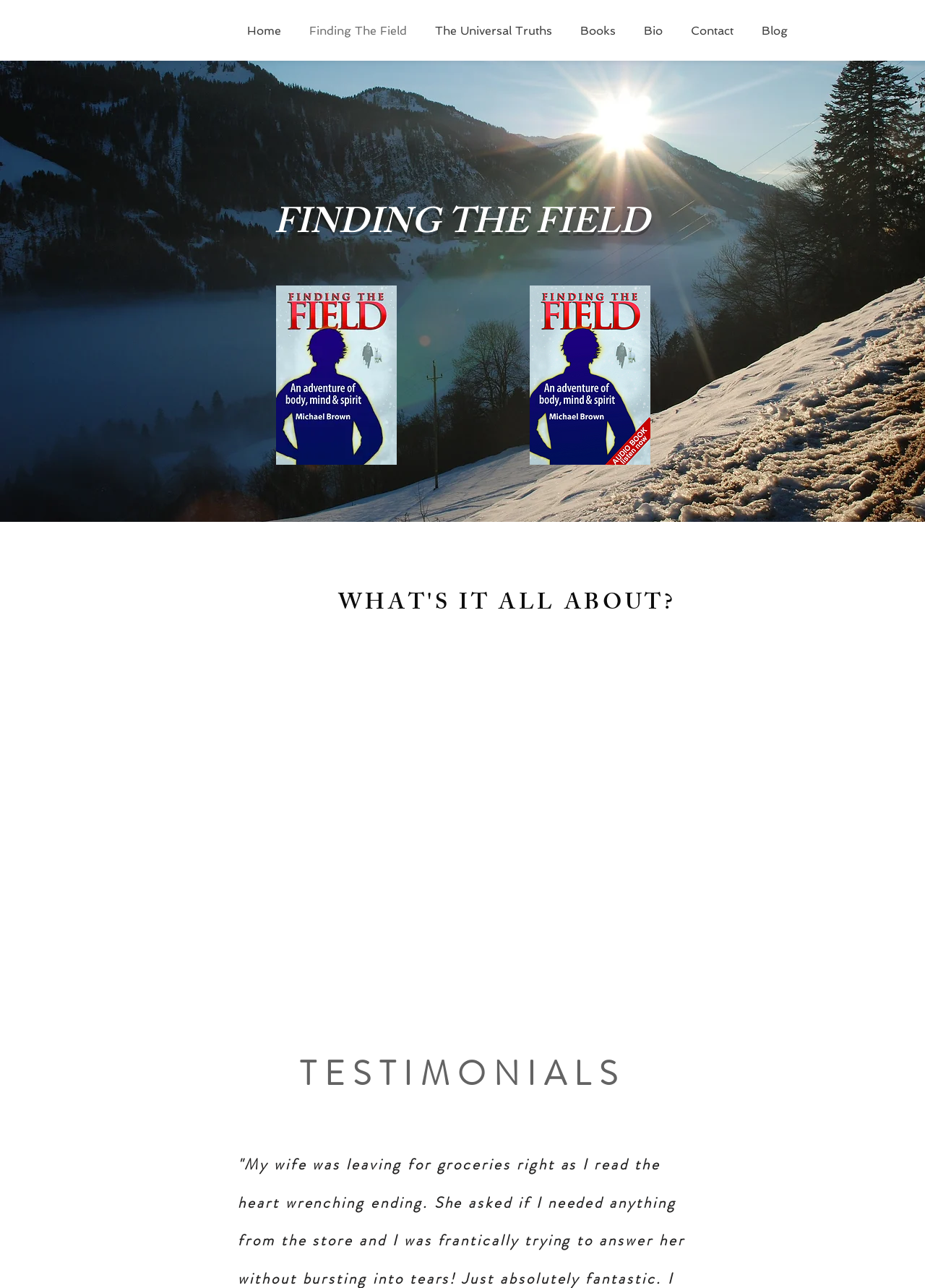Explain in detail what is displayed on the webpage.

The webpage is about "Finding The Field" by Michael Brown, as indicated by the title. At the top, there is a navigation menu with 6 links: "Home", "Finding The Field", "The Universal Truths", "Books", "Bio", and "Contact", which are aligned horizontally and take up about half of the screen width.

Below the navigation menu, there is a large heading "FINDING THE FIELD" that spans almost the entire screen width. Underneath the heading, there are two links, one for "FTF COVER.jpg" and another for "FTF COVER AUDIO BOOK.png", which are likely book cover images. The first image is positioned to the left, and the second image is positioned to the right.

Further down, there is a heading "WHAT'S IT ALL ABOUT?" that spans about two-thirds of the screen width. Finally, at the bottom, there is a heading "TESTIMONIALS" that is positioned slightly to the left of the center.